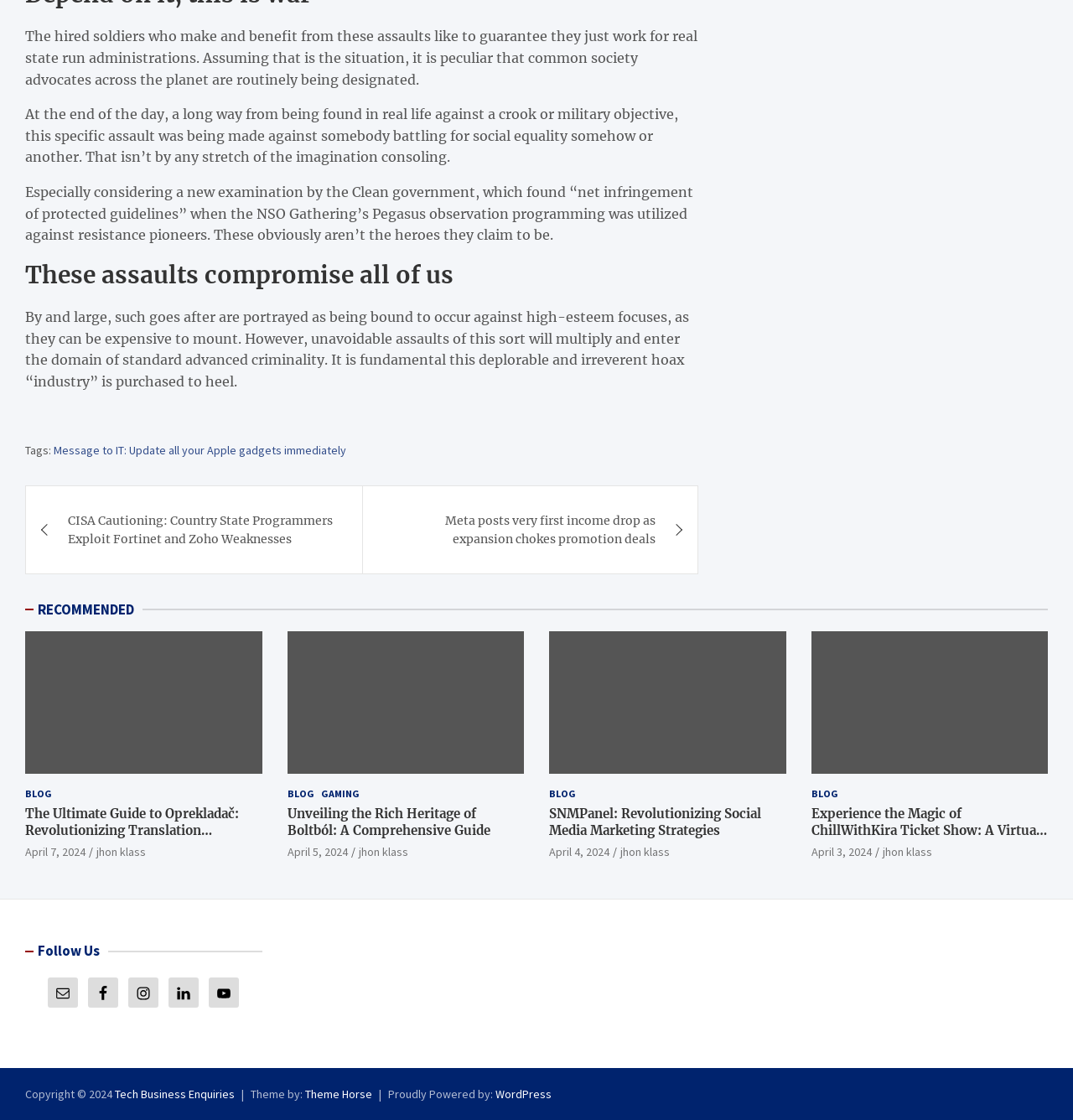Please specify the bounding box coordinates of the clickable region to carry out the following instruction: "Follow the 'CISA Cautioning: Country State Programmers Exploit Fortinet and Zoho Weaknesses' link". The coordinates should be four float numbers between 0 and 1, in the format [left, top, right, bottom].

[0.024, 0.434, 0.337, 0.512]